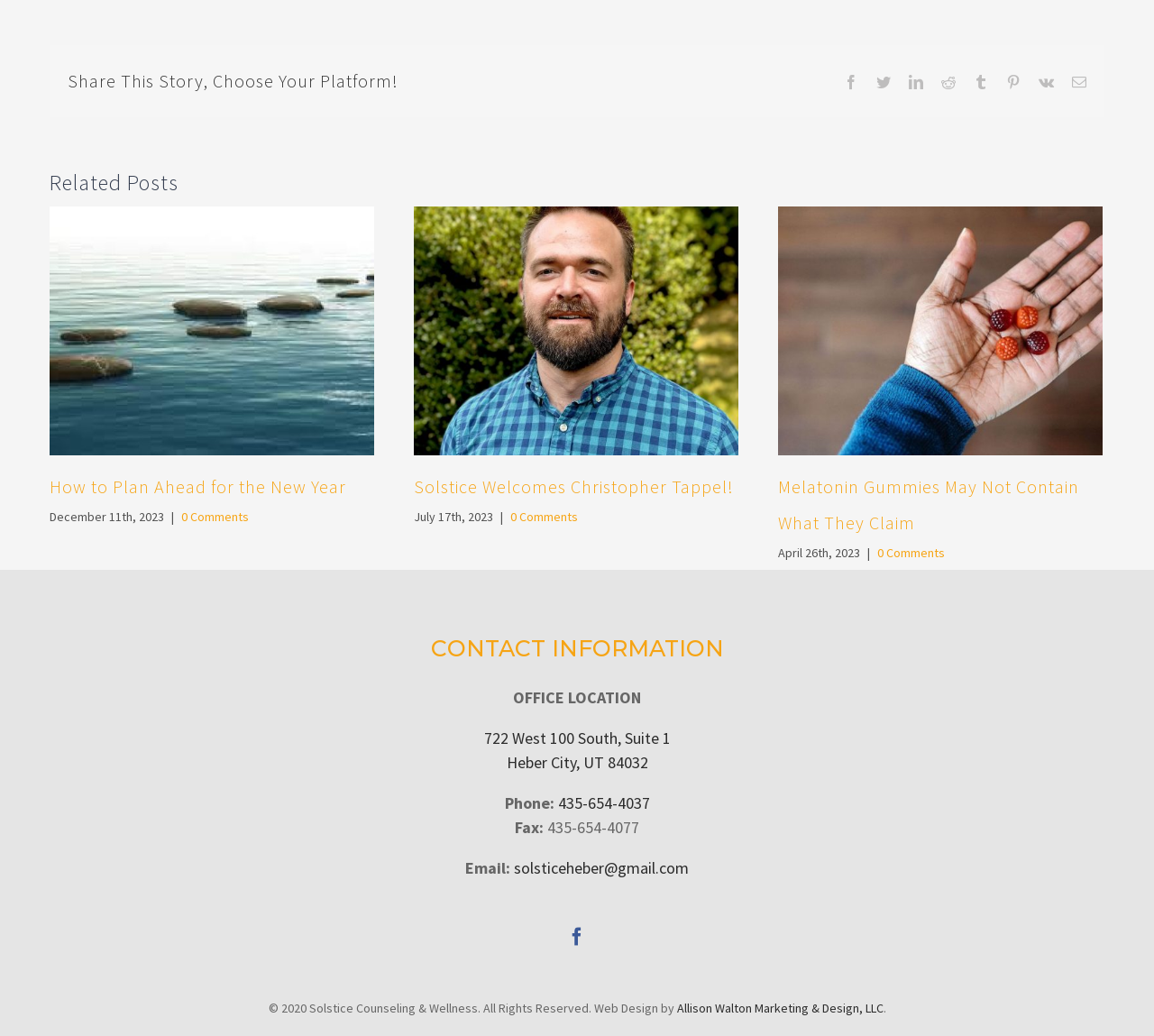What is the purpose of the social media links?
Using the image, answer in one word or phrase.

Share the story